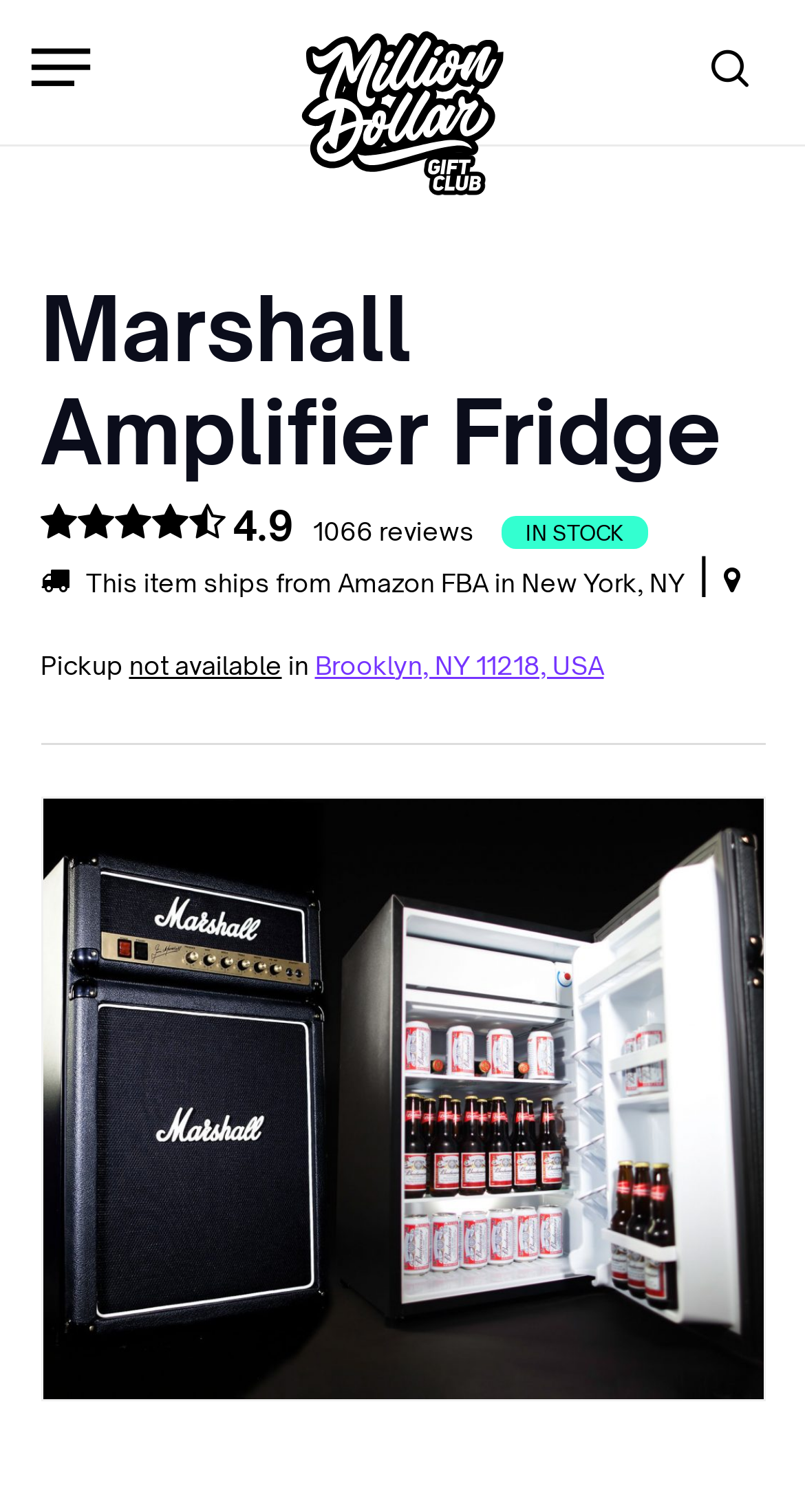What is the status of the item?
Please provide a single word or phrase as your answer based on the image.

IN STOCK